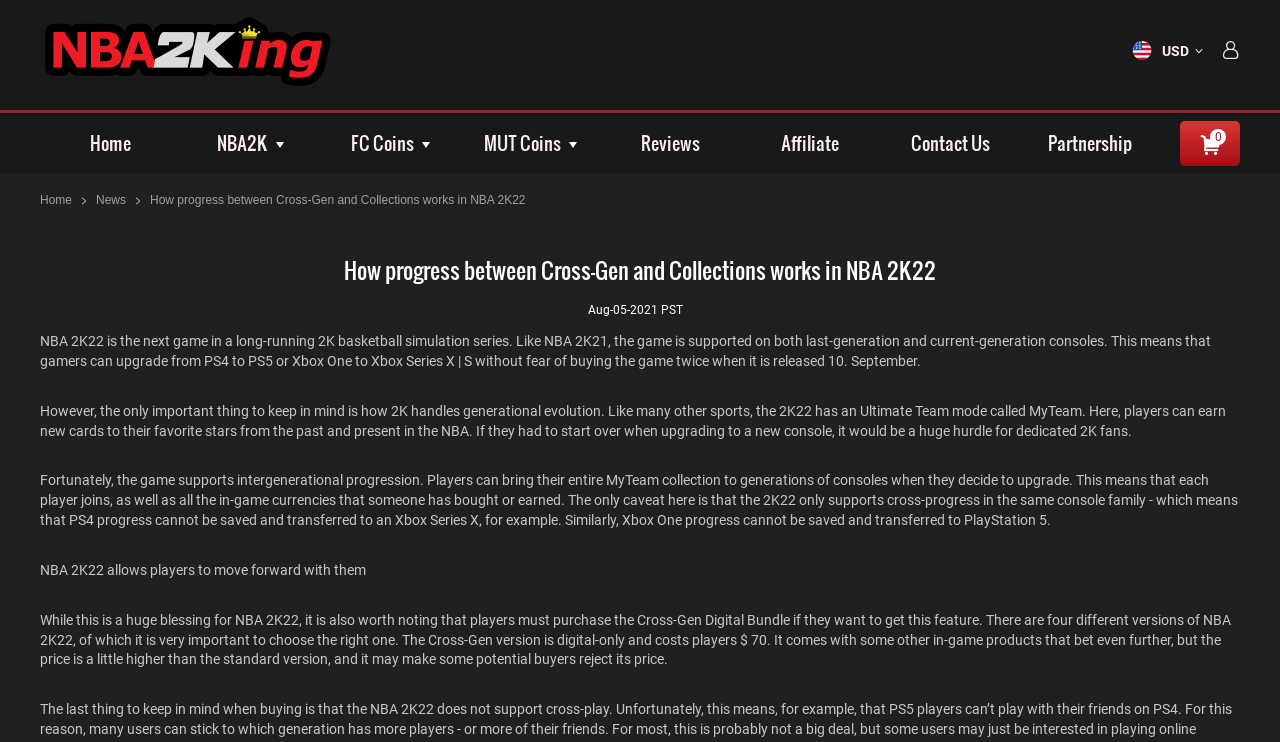Locate the bounding box coordinates of the area that needs to be clicked to fulfill the following instruction: "Click the 'Reviews' link". The coordinates should be in the format of four float numbers between 0 and 1, namely [left, top, right, bottom].

[0.469, 0.152, 0.578, 0.233]